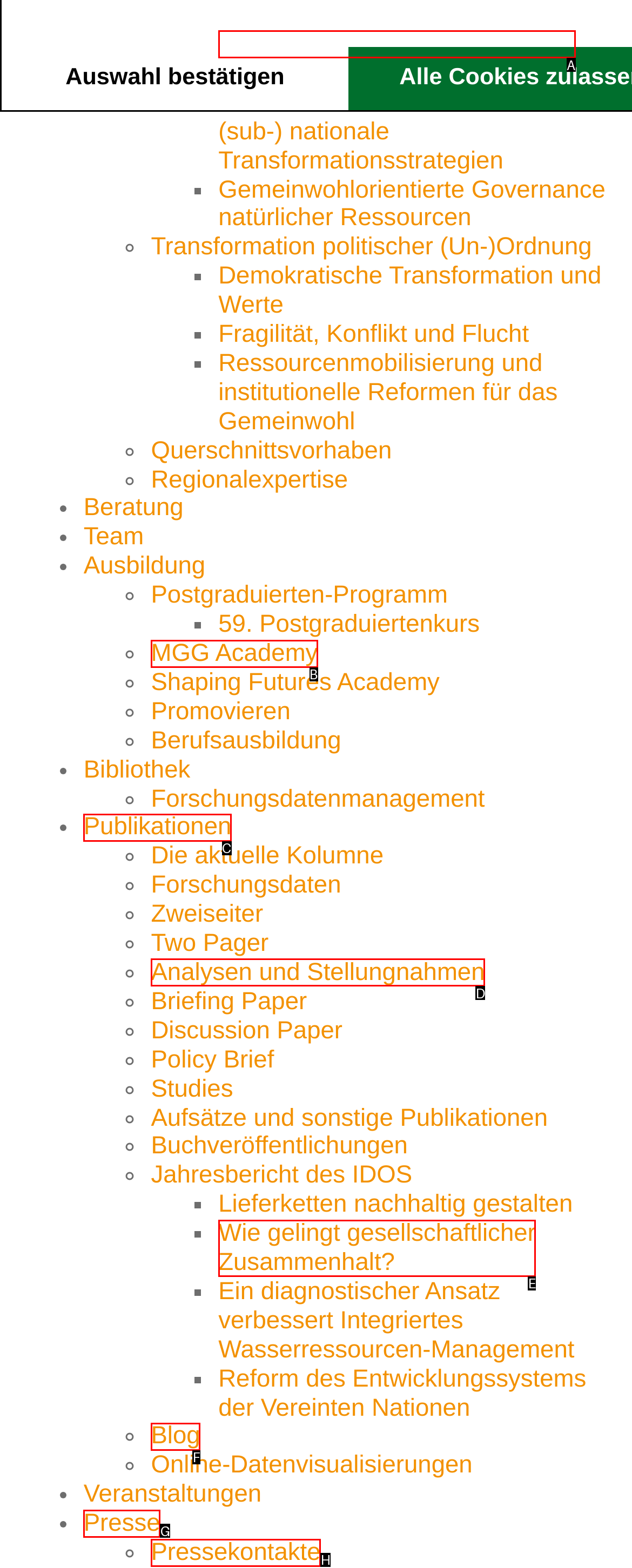Given the description: MGG Academy, identify the corresponding option. Answer with the letter of the appropriate option directly.

B